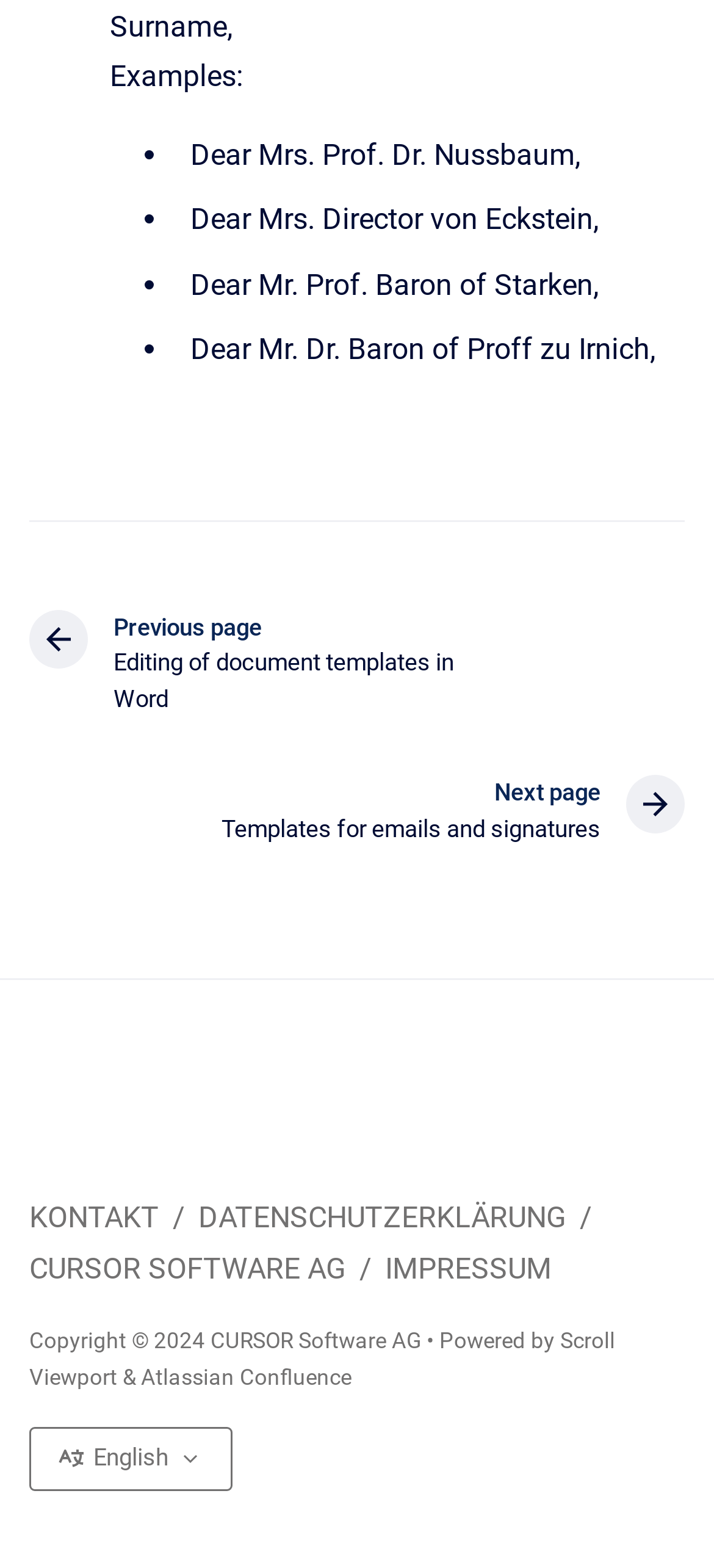What is the name of the company that powered the webpage?
Answer briefly with a single word or phrase based on the image.

Atlassian Confluence